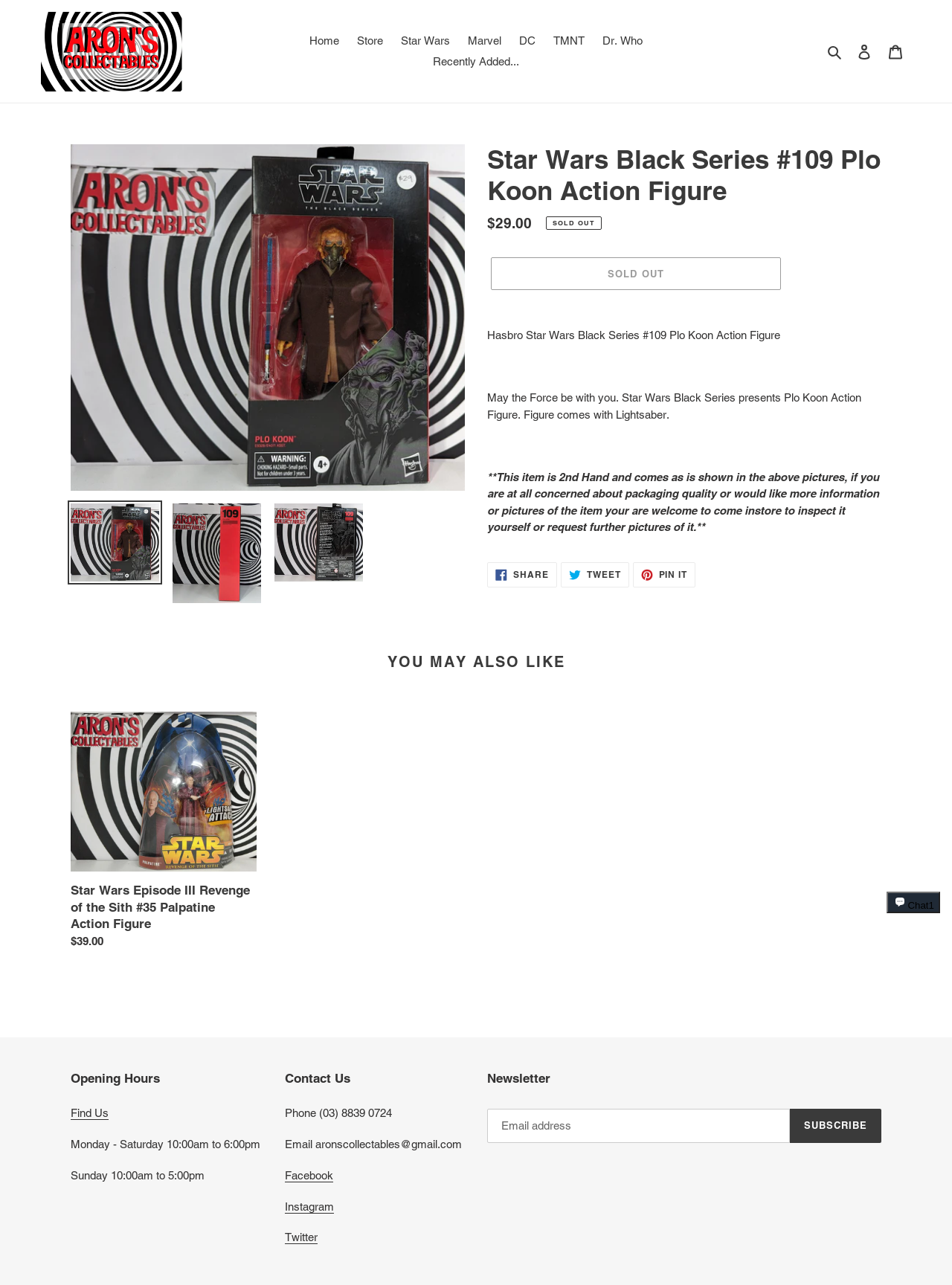Determine the bounding box coordinates of the UI element described below. Use the format (top-left x, top-left y, bottom-right x, bottom-right y) with floating point numbers between 0 and 1: Pin it Pin on Pinterest

[0.665, 0.437, 0.731, 0.457]